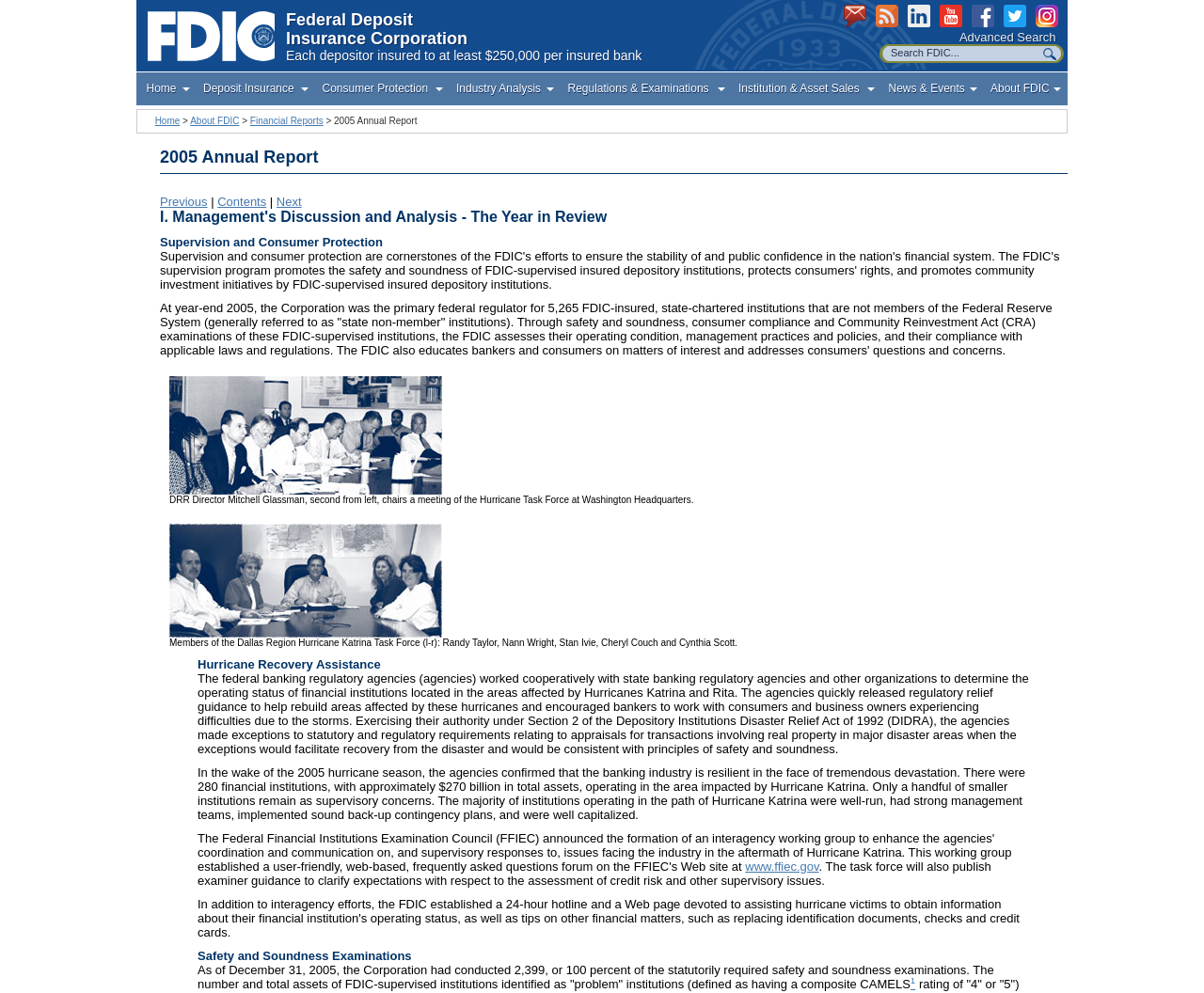Extract the bounding box of the UI element described as: "Industry Analysis".

[0.371, 0.072, 0.463, 0.106]